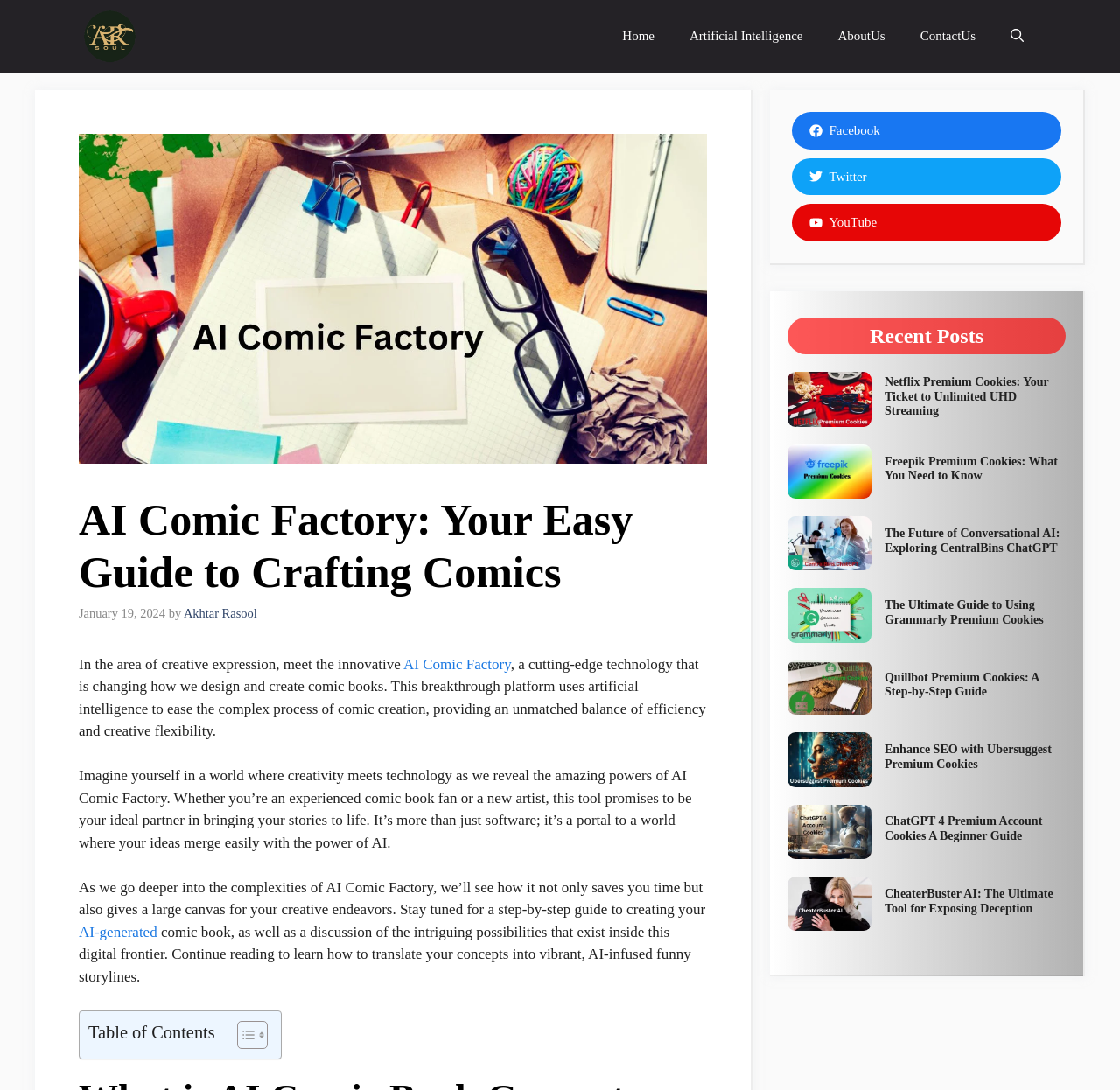Is there a search function on the webpage?
Utilize the image to construct a detailed and well-explained answer.

There is a button labeled 'Open search' in the navigation bar, which indicates that the webpage has a search function.